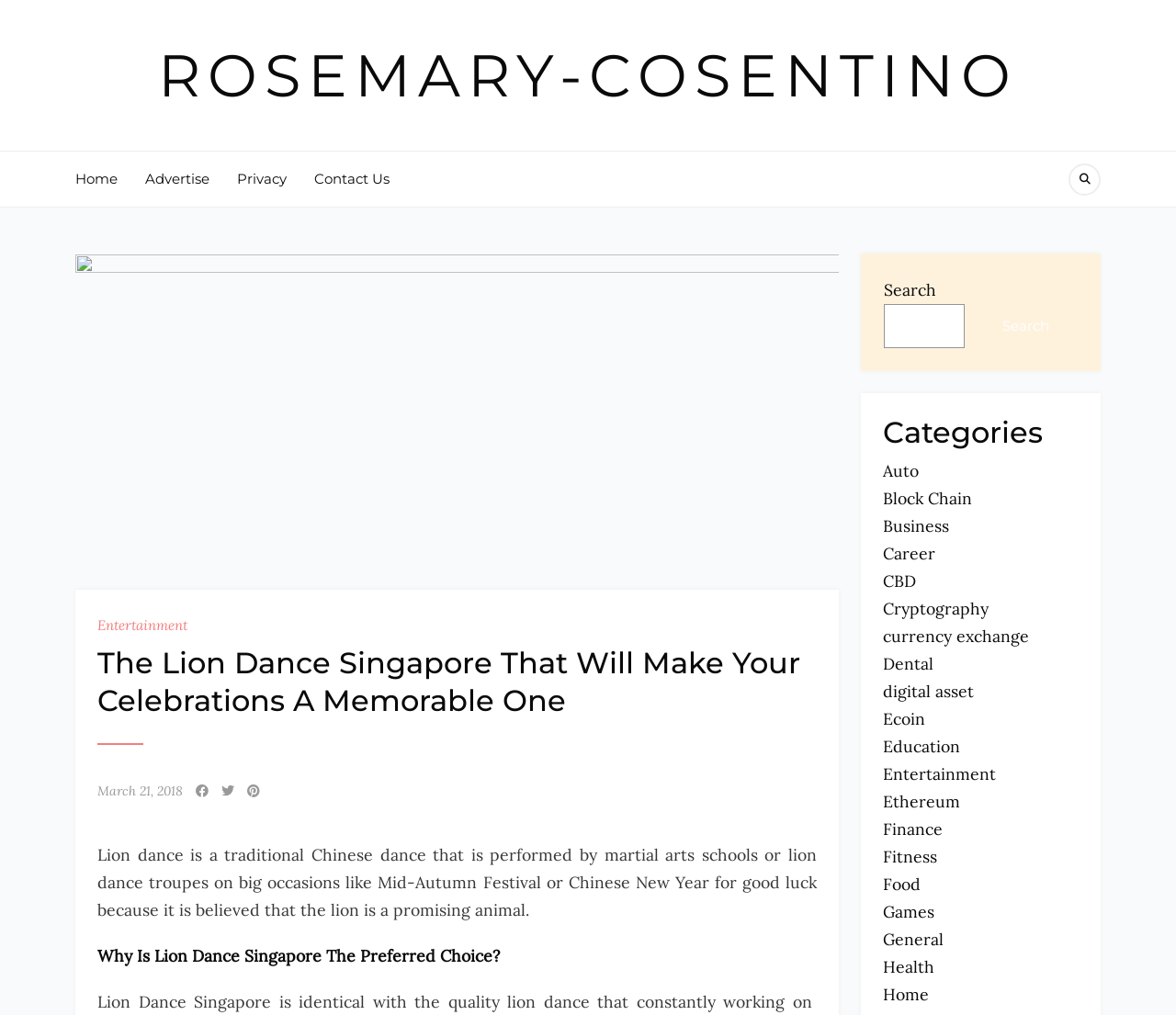Please find and report the bounding box coordinates of the element to click in order to perform the following action: "Click on the Home link". The coordinates should be expressed as four float numbers between 0 and 1, in the format [left, top, right, bottom].

[0.064, 0.149, 0.1, 0.204]